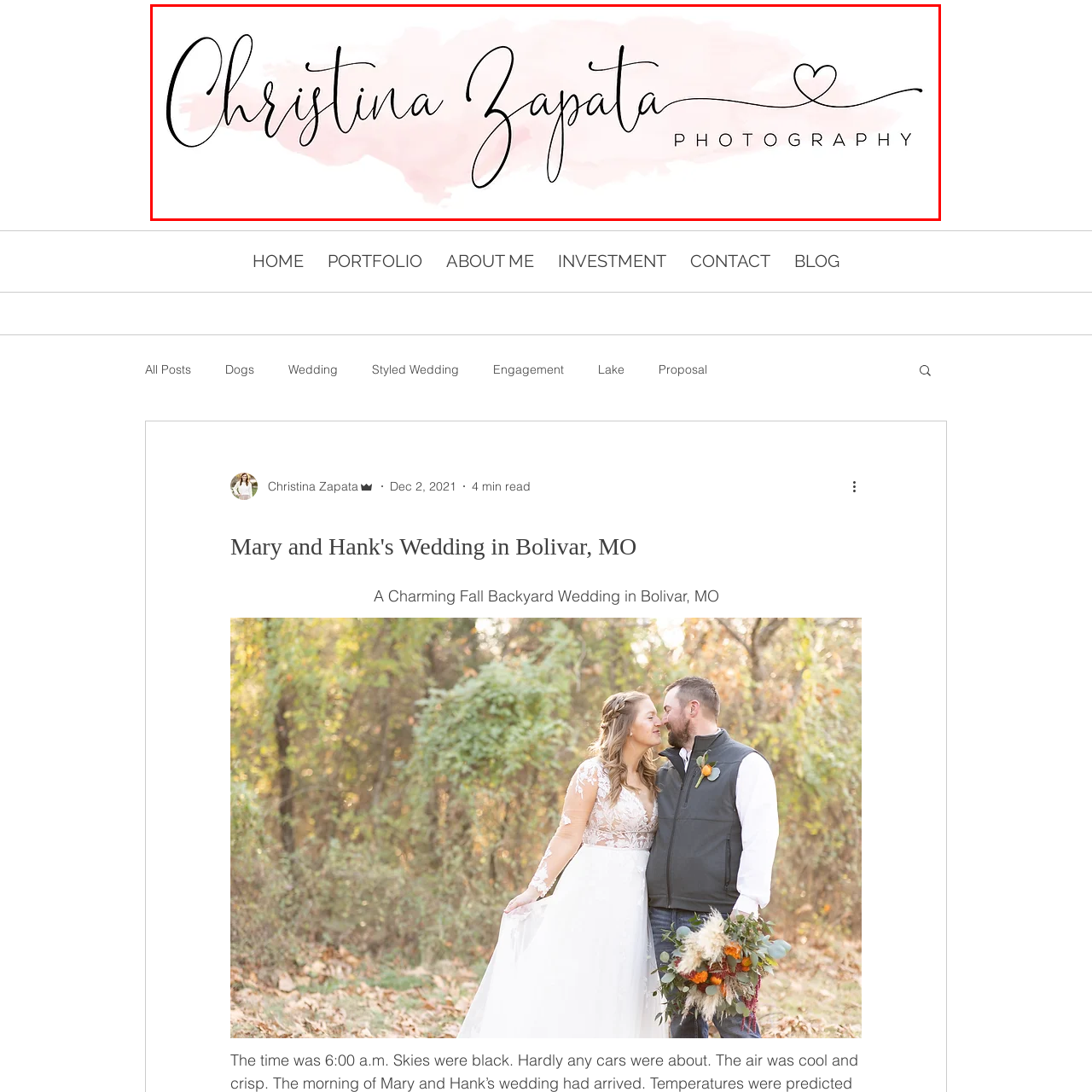Analyze and describe the image content within the red perimeter in detail.

This image features the elegant logo of Christina Zapata Photography, characterized by a stylish cursive font that spells out the name "Christina Zapata" accompanied by the word "PHOTOGRAPHY" in a more structured typeface. The design is enhanced by a soft pink watercolor background, which adds a gentle, artistic touch to the overall aesthetic. This logo embodies a blend of creativity and professionalism, reflecting the essence of a photography business dedicated to capturing moments with elegance and artistry.